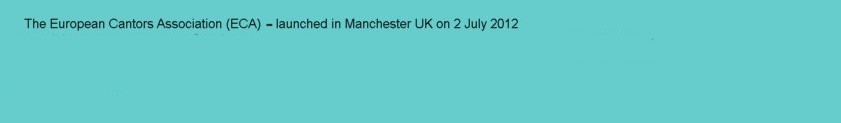Where was the European Cantors Association launched?
Please provide an in-depth and detailed response to the question.

According to the caption, the European Cantors Association (ECA) was launched in Manchester, UK, on a specific date, 2 July 2012. This information is provided in the centered text within the image.